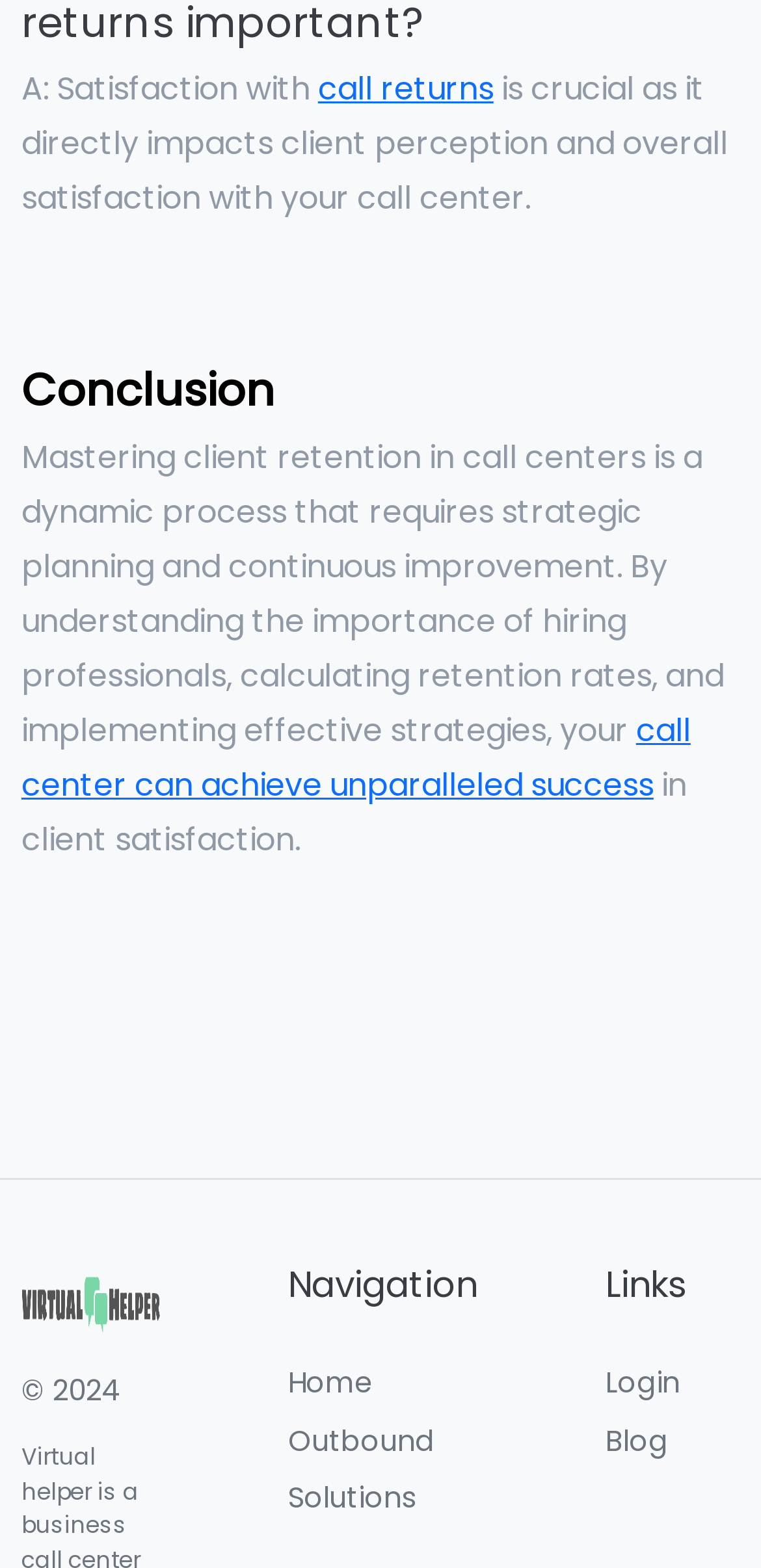How many headings are on the webpage?
Please give a well-detailed answer to the question.

The webpage contains three headings: Conclusion, Navigation, and Links. These headings are arranged hierarchically, and their bounding box coordinates indicate that they are positioned at different vertical locations on the webpage.